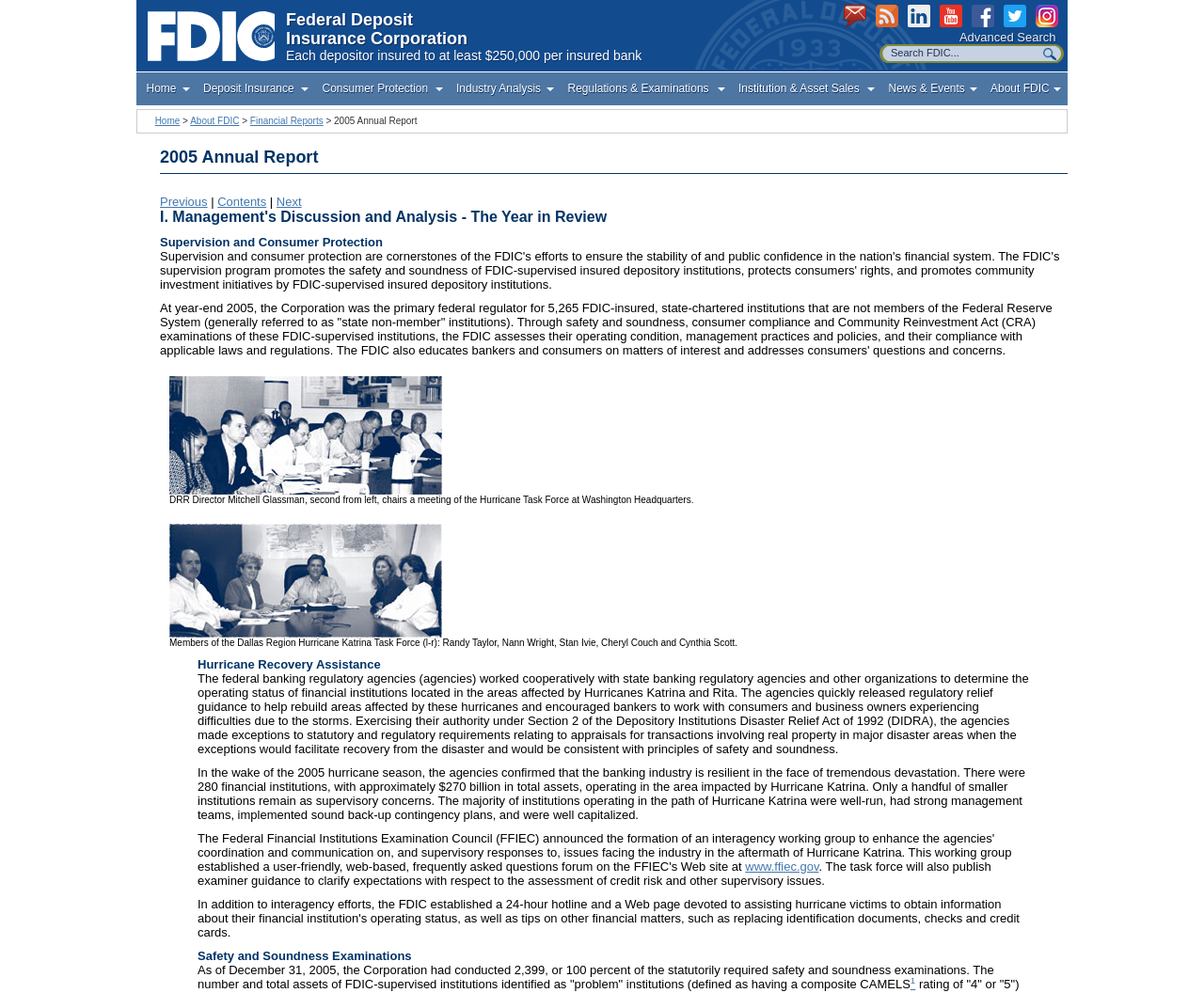What is the name of the corporation?
Please interpret the details in the image and answer the question thoroughly.

The name of the corporation can be found in the heading 'Federal Deposit Insurance Corporation' at the top of the webpage.